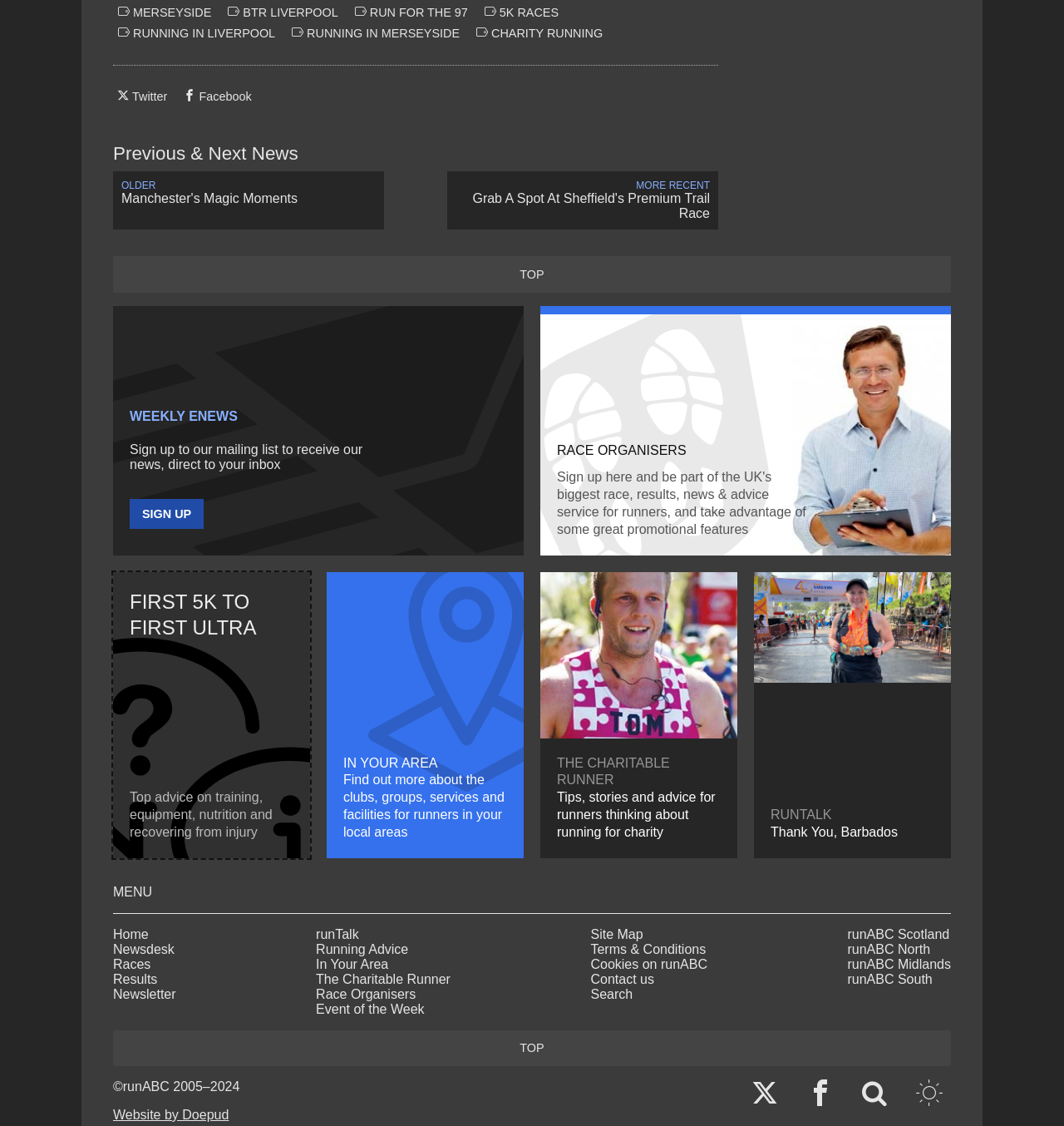Please identify the coordinates of the bounding box that should be clicked to fulfill this instruction: "Sign up to the mailing list".

[0.122, 0.443, 0.192, 0.469]